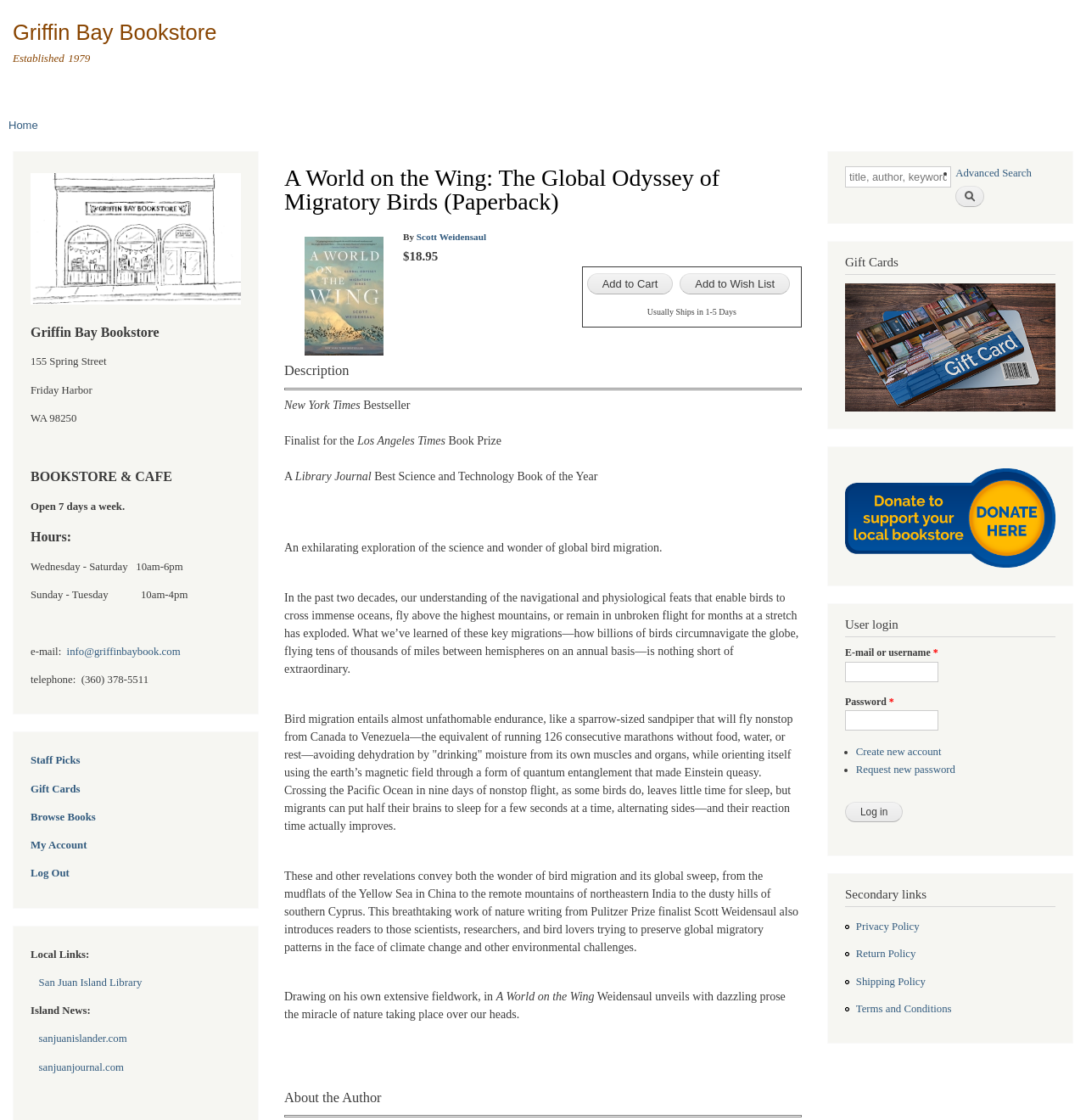Please find the bounding box coordinates of the clickable region needed to complete the following instruction: "View book description". The bounding box coordinates must consist of four float numbers between 0 and 1, i.e., [left, top, right, bottom].

[0.262, 0.484, 0.61, 0.495]